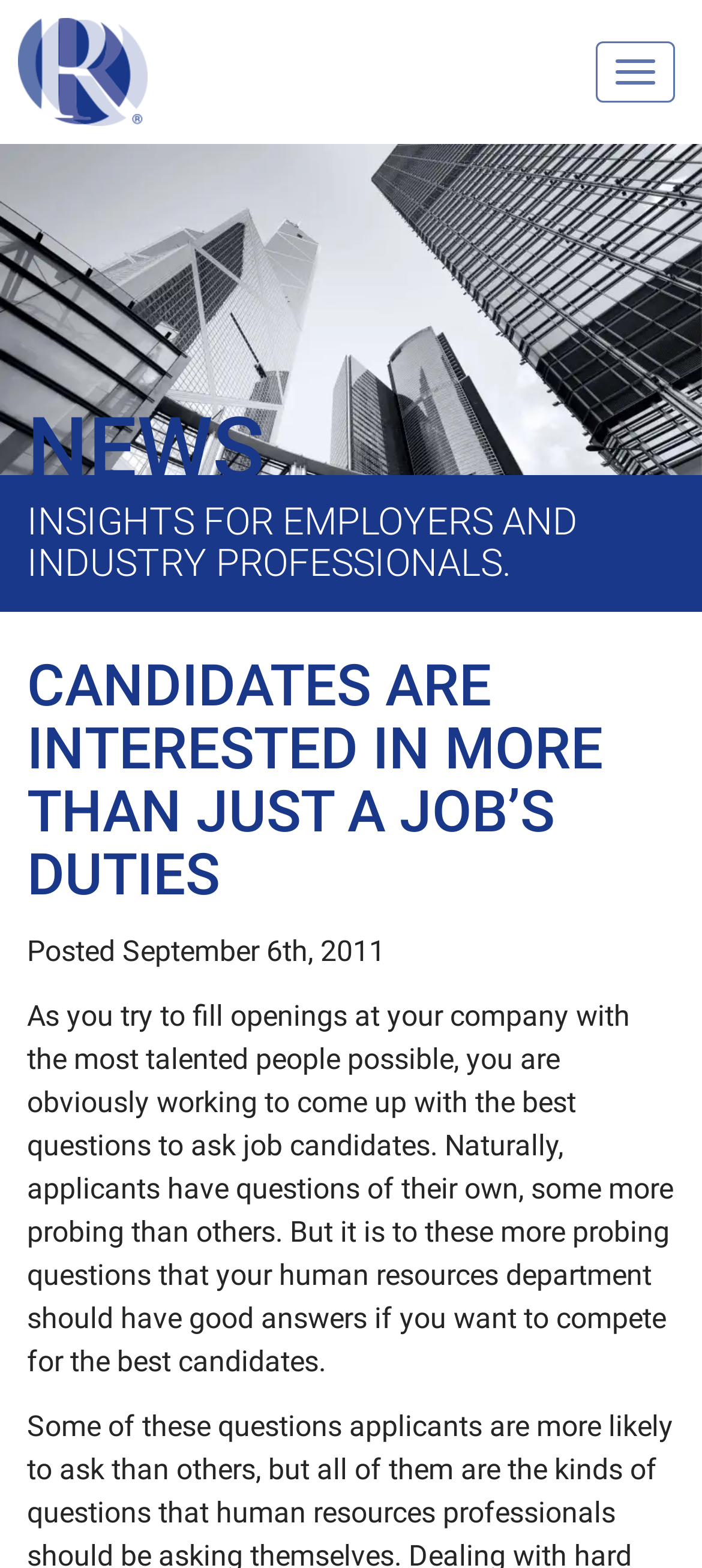Please answer the following question using a single word or phrase: 
What is the purpose of the human resources department?

To compete for the best candidates